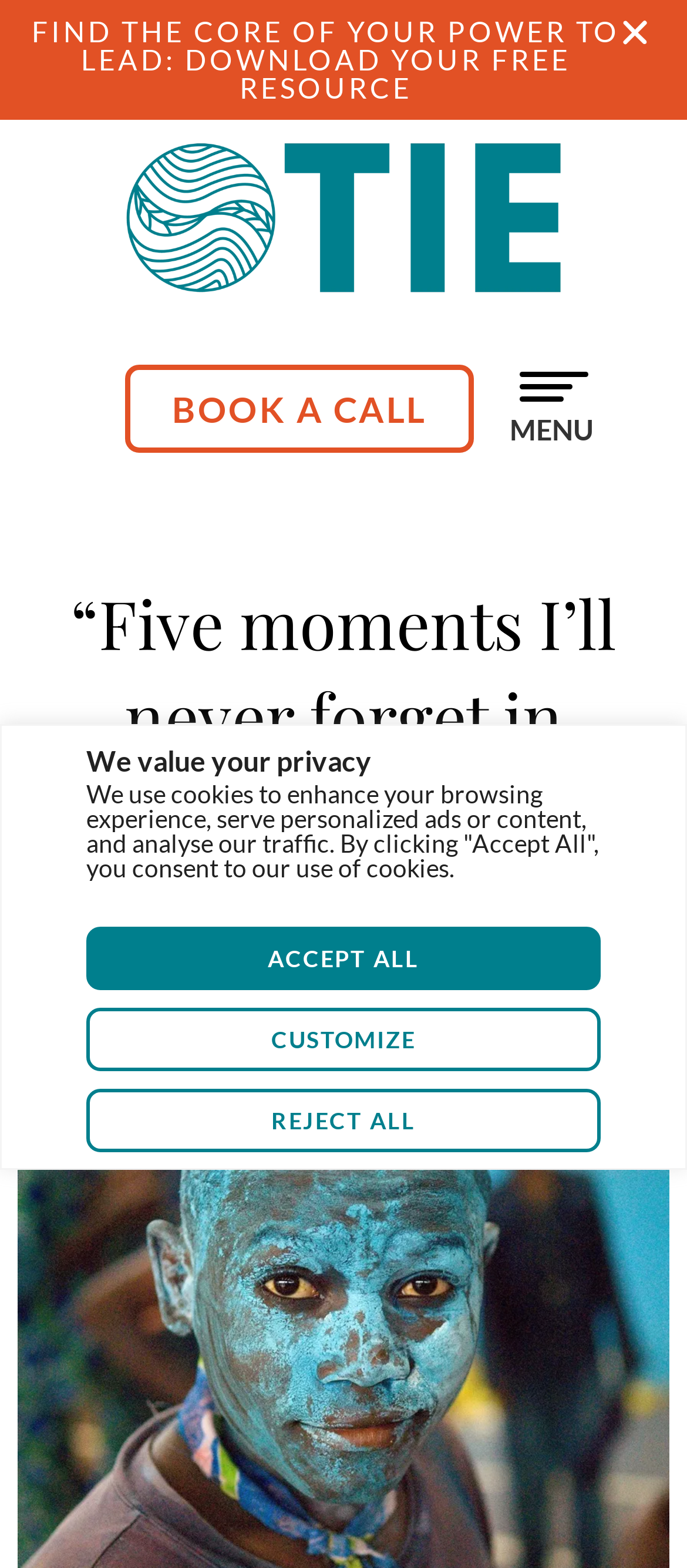Give a concise answer of one word or phrase to the question: 
What is the purpose of the 'BOOK A CALL' link?

To schedule a call